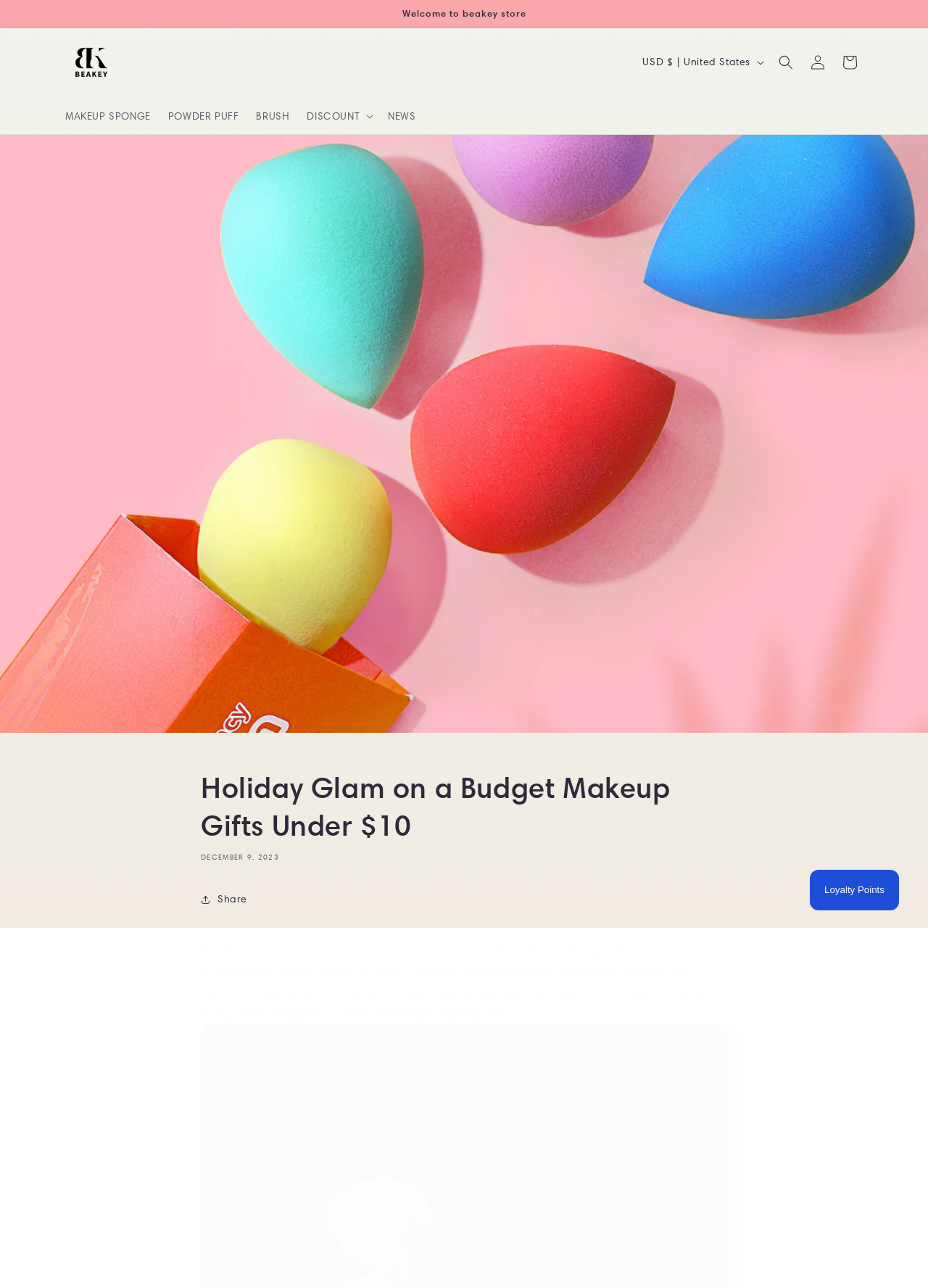Find the bounding box coordinates corresponding to the UI element with the description: "Loyalty Points". The coordinates should be formatted as [left, top, right, bottom], with values as floats between 0 and 1.

[0.873, 0.675, 0.969, 0.707]